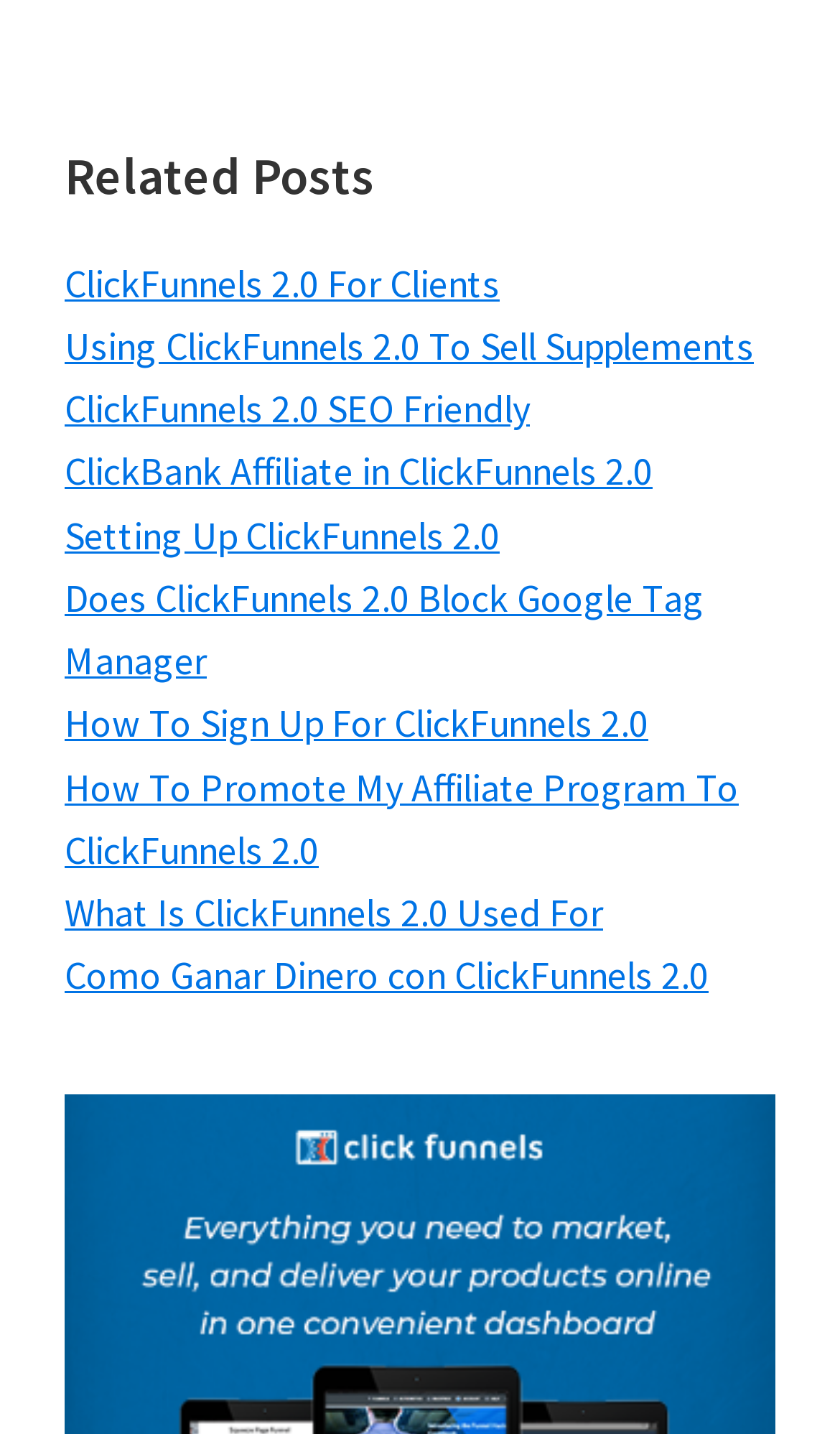Please identify the coordinates of the bounding box for the clickable region that will accomplish this instruction: "Check terms of use".

None